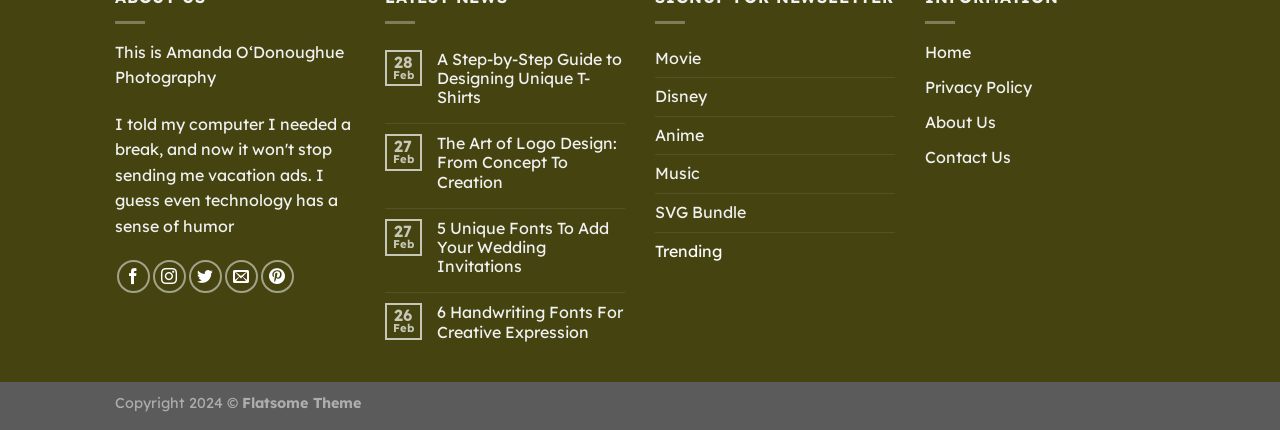Determine the bounding box for the UI element described here: "Trending".

[0.512, 0.541, 0.564, 0.628]